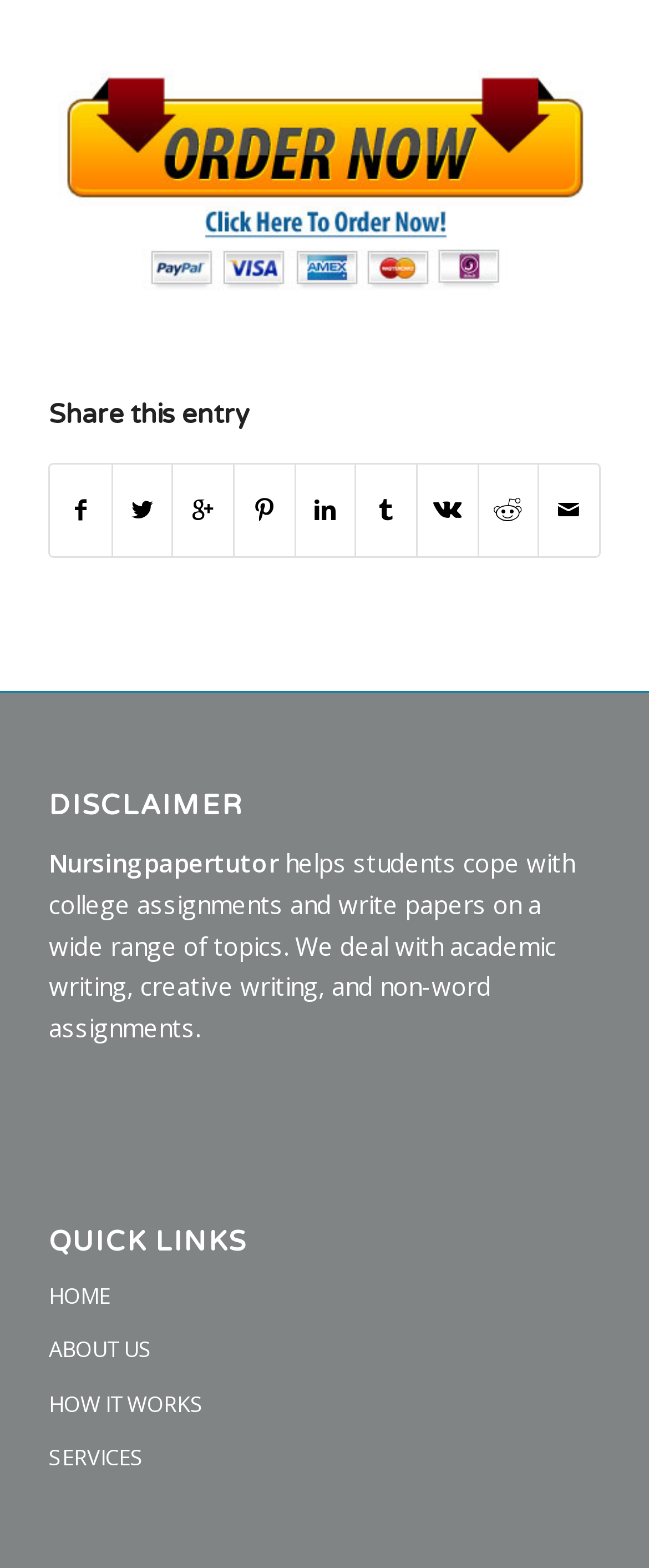Kindly determine the bounding box coordinates for the area that needs to be clicked to execute this instruction: "Learn about the services".

[0.075, 0.913, 0.925, 0.948]